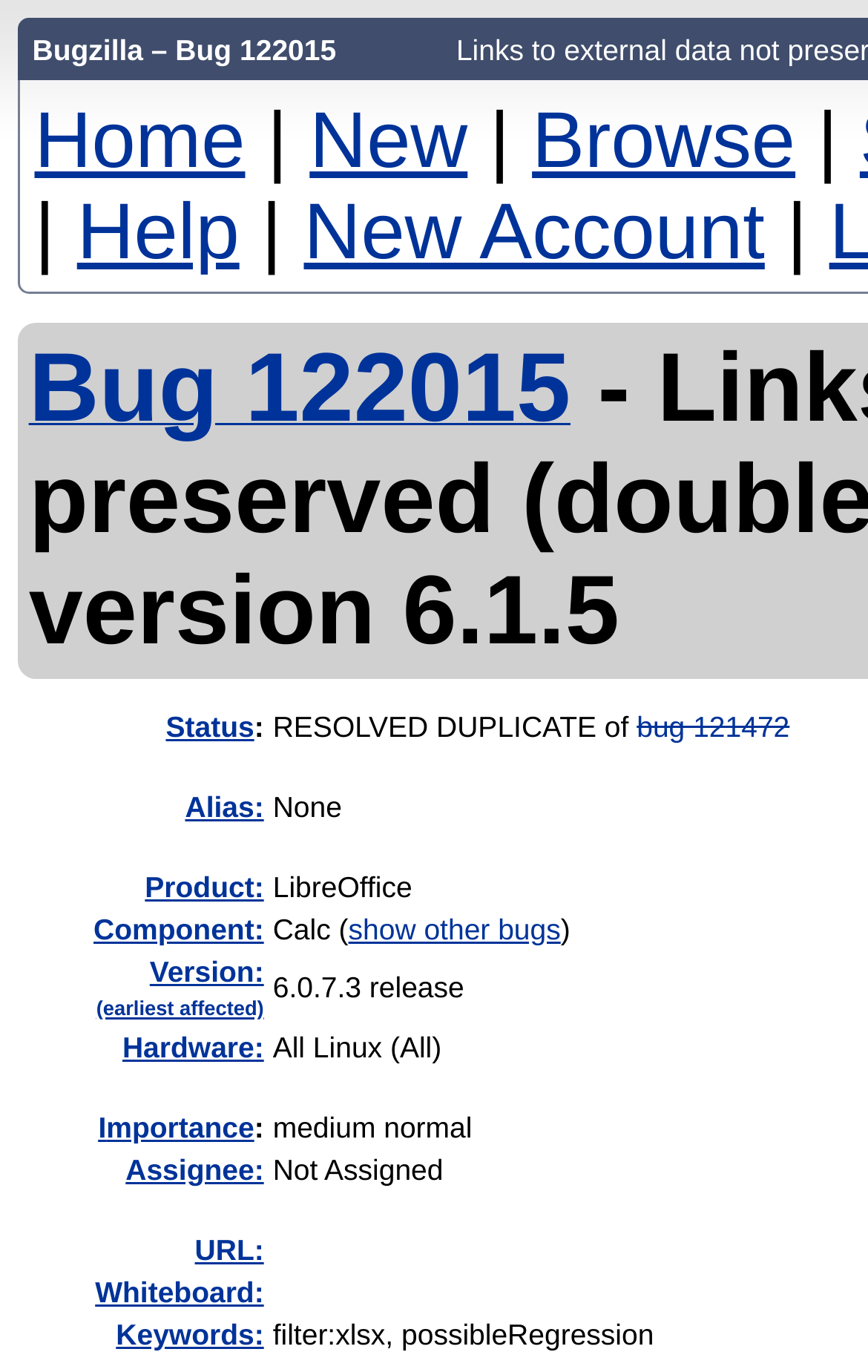Please provide the bounding box coordinates in the format (top-left x, top-left y, bottom-right x, bottom-right y). Remember, all values are floating point numbers between 0 and 1. What is the bounding box coordinate of the region described as: show other bugs

[0.401, 0.665, 0.646, 0.689]